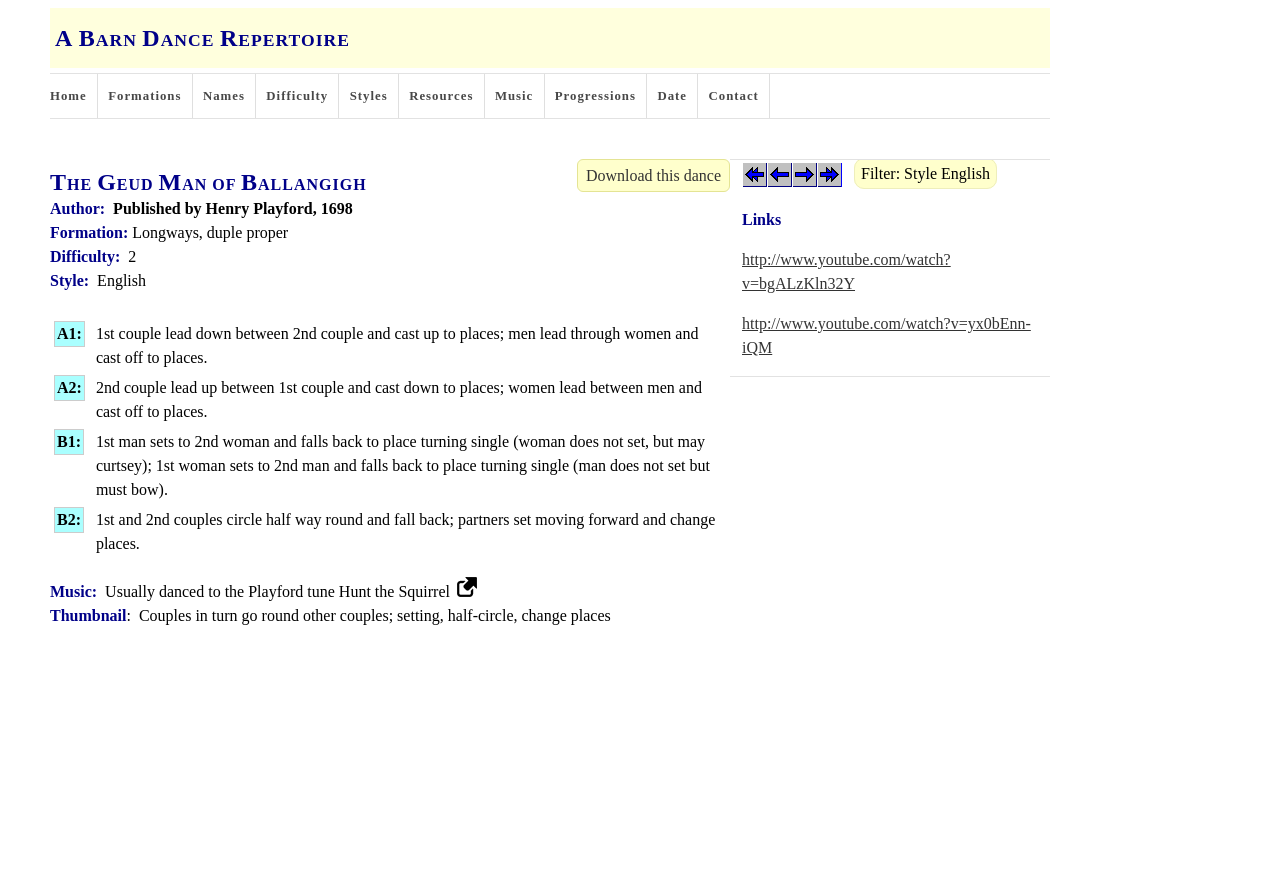What is the name of the tune usually danced to?
Please answer the question with a single word or phrase, referencing the image.

Hunt the Squirrel